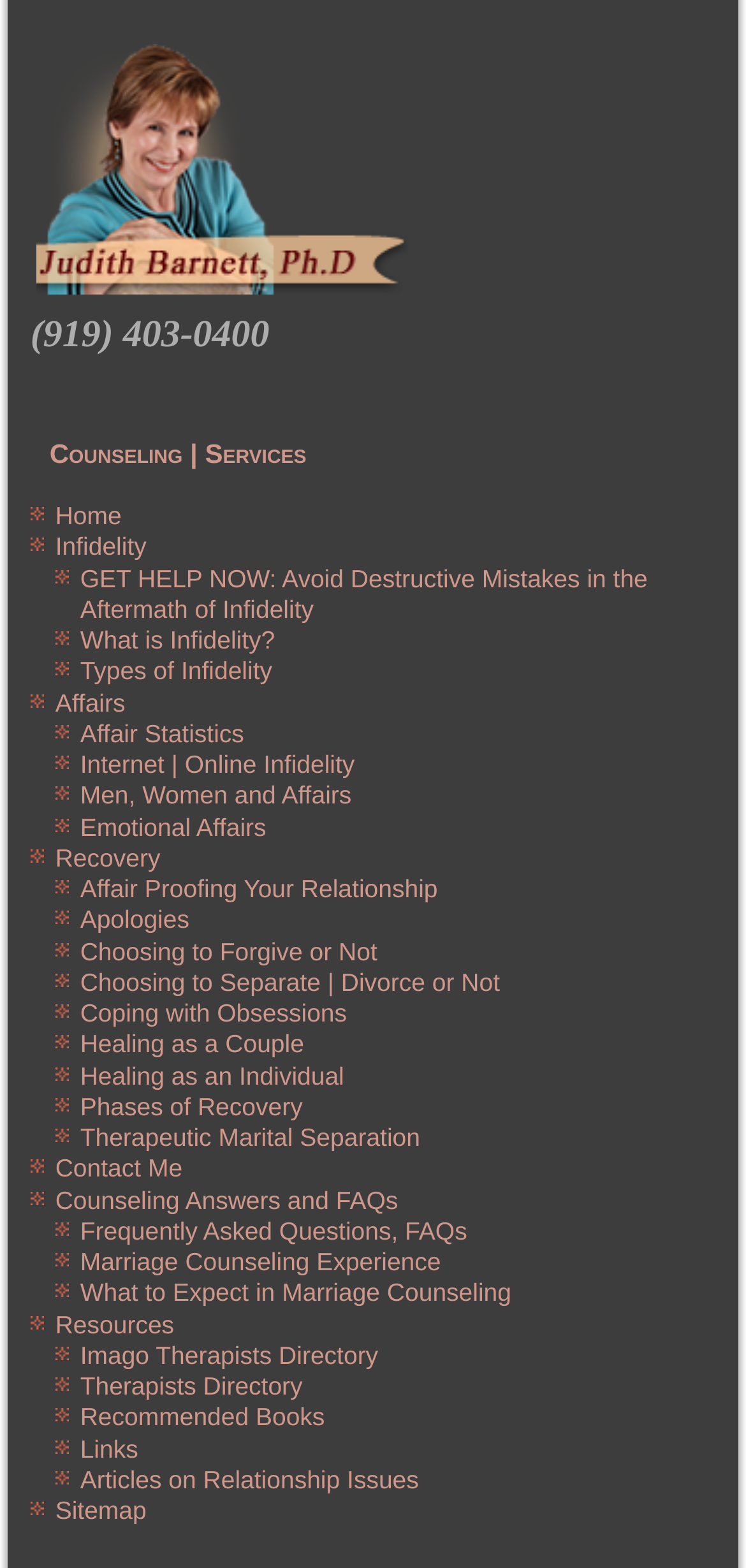Refer to the image and provide an in-depth answer to the question:
What are the main categories of services offered?

The main categories of services offered are obtained from the links on the webpage, which include 'Counseling', 'Infidelity', 'Affairs', and 'Recovery'. These links are located below the heading element and are categorized based on their content.